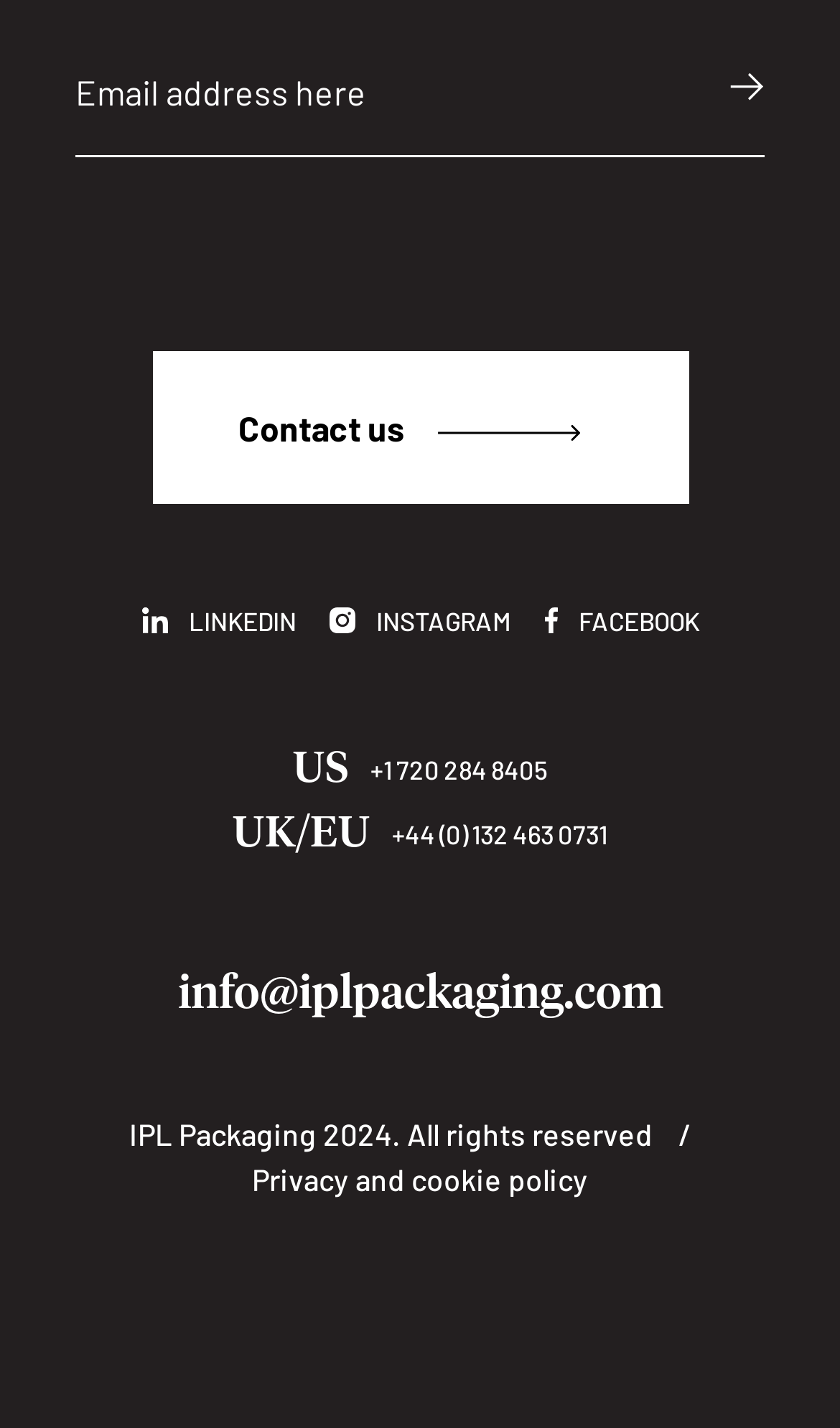Respond with a single word or phrase to the following question: How many social media links are available?

3